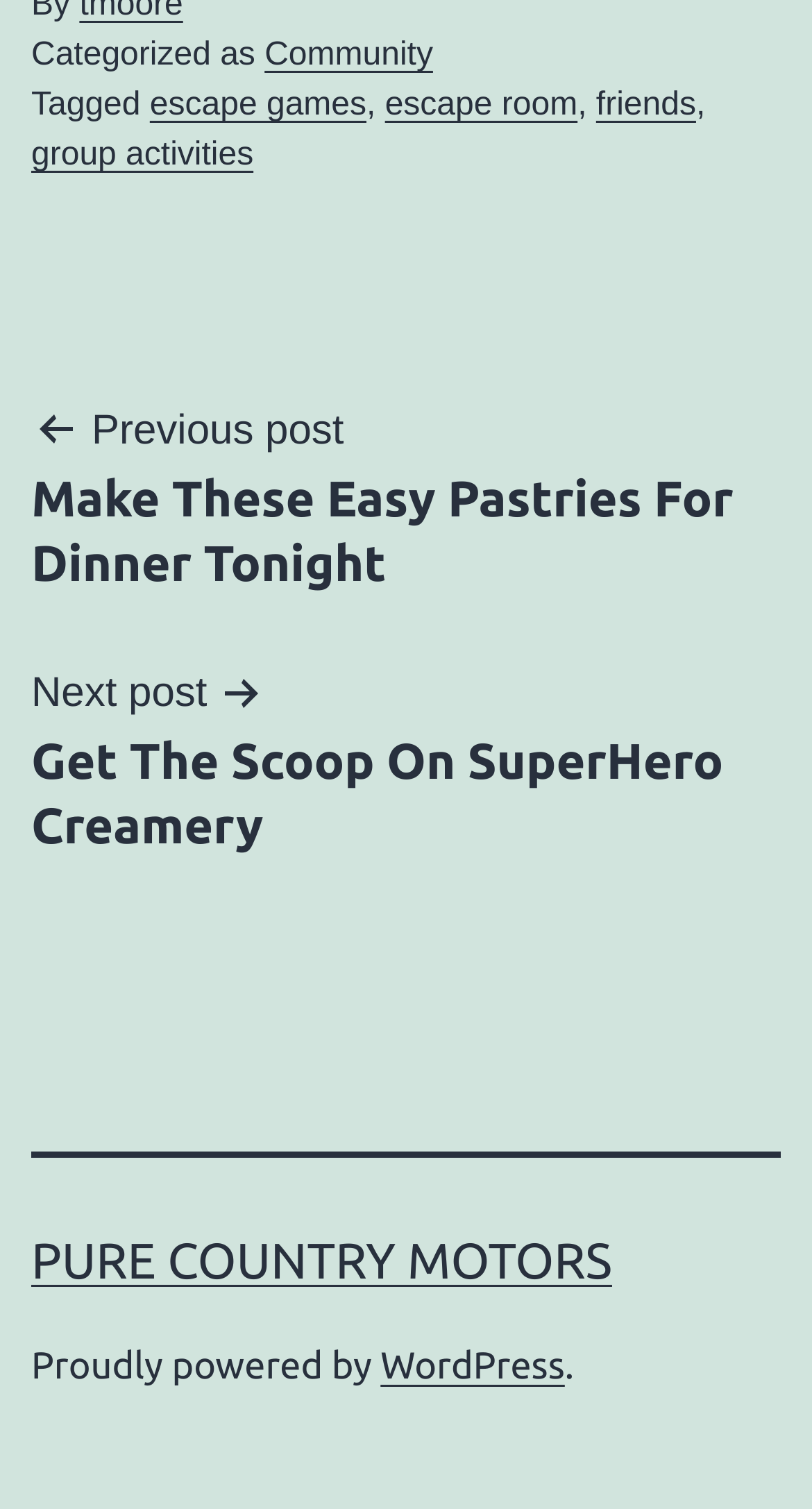Locate the bounding box of the UI element defined by this description: "escape games". The coordinates should be given as four float numbers between 0 and 1, formatted as [left, top, right, bottom].

[0.184, 0.058, 0.451, 0.081]